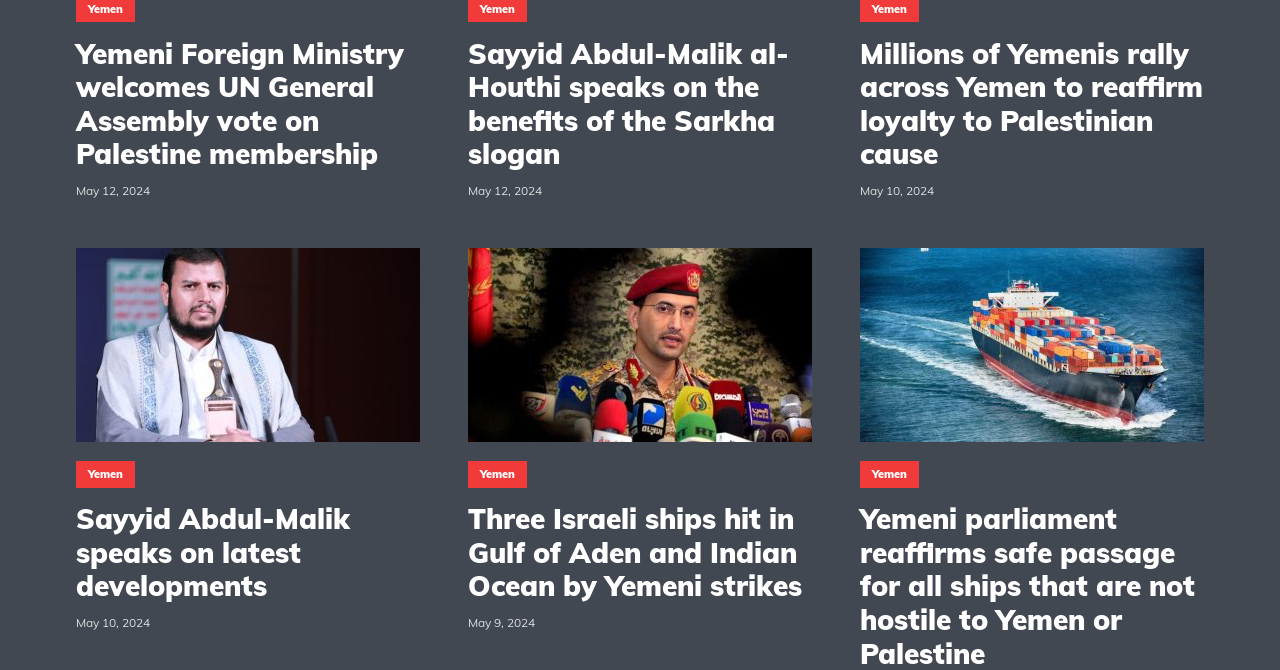Given the element description: "Yemen", predict the bounding box coordinates of the UI element it refers to, using four float numbers between 0 and 1, i.e., [left, top, right, bottom].

[0.672, 0.689, 0.718, 0.728]